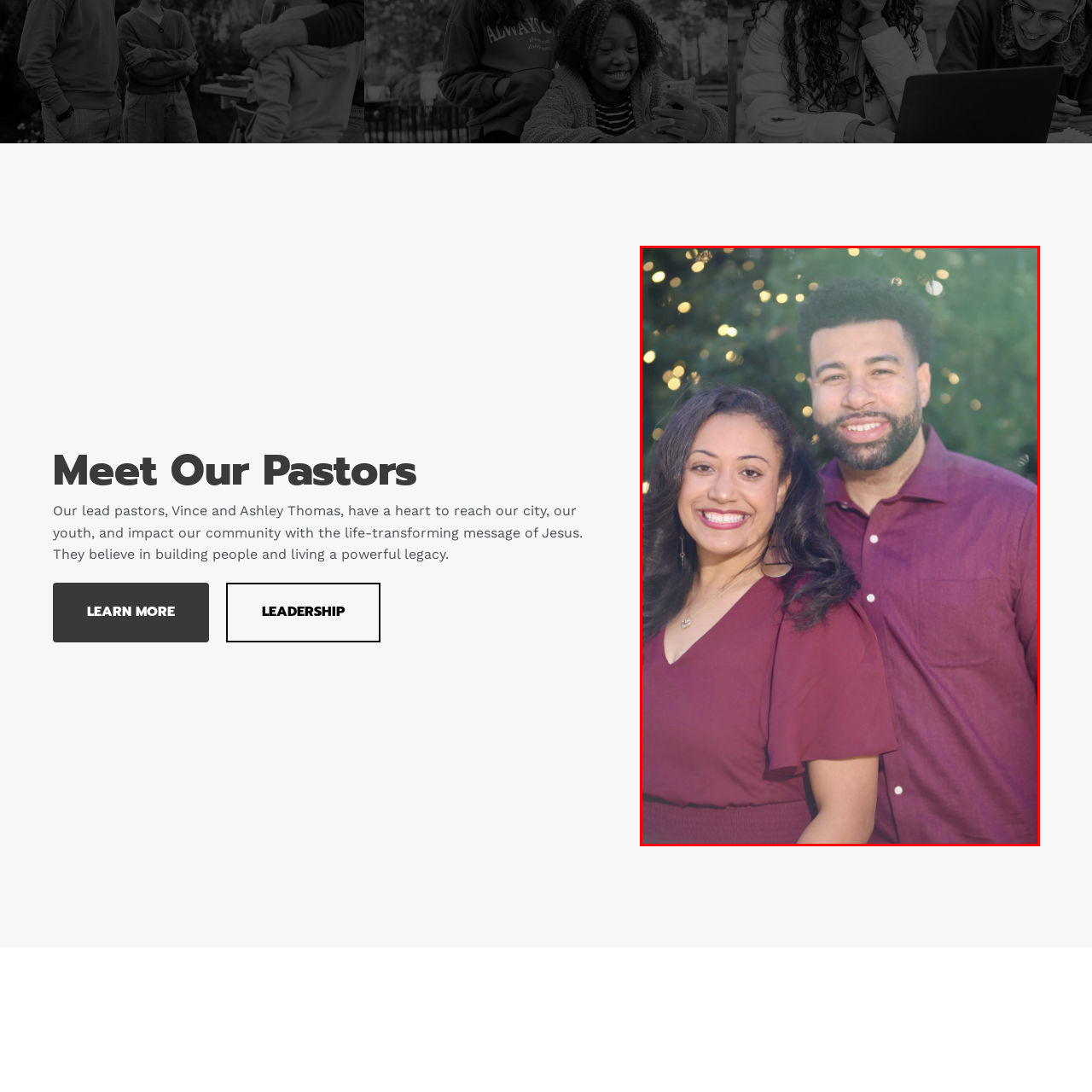Examine the image indicated by the red box and respond with a single word or phrase to the following question:
Is the man's beard well-groomed?

Yes